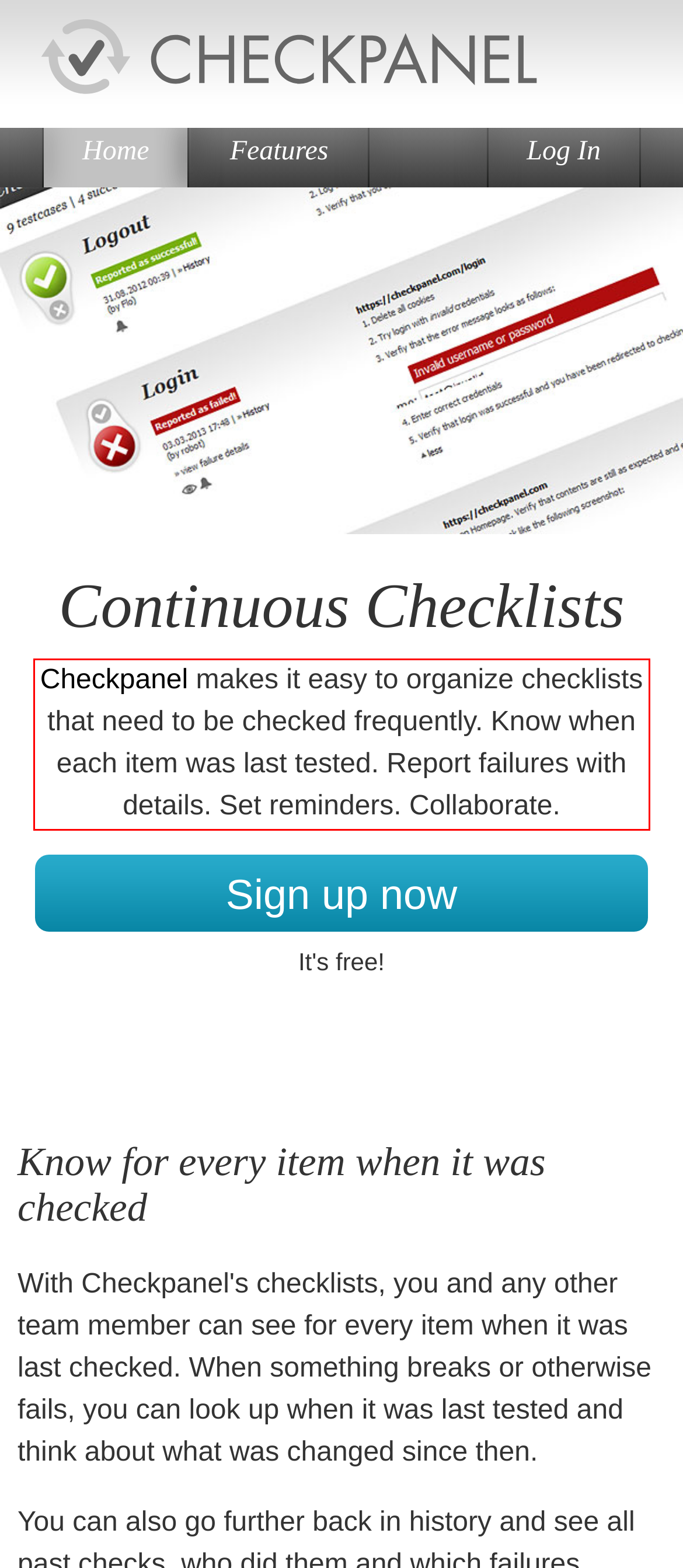You are given a screenshot with a red rectangle. Identify and extract the text within this red bounding box using OCR.

Checkpanel makes it easy to organize checklists that need to be checked frequently. Know when each item was last tested. Report failures with details. Set reminders. Collaborate.